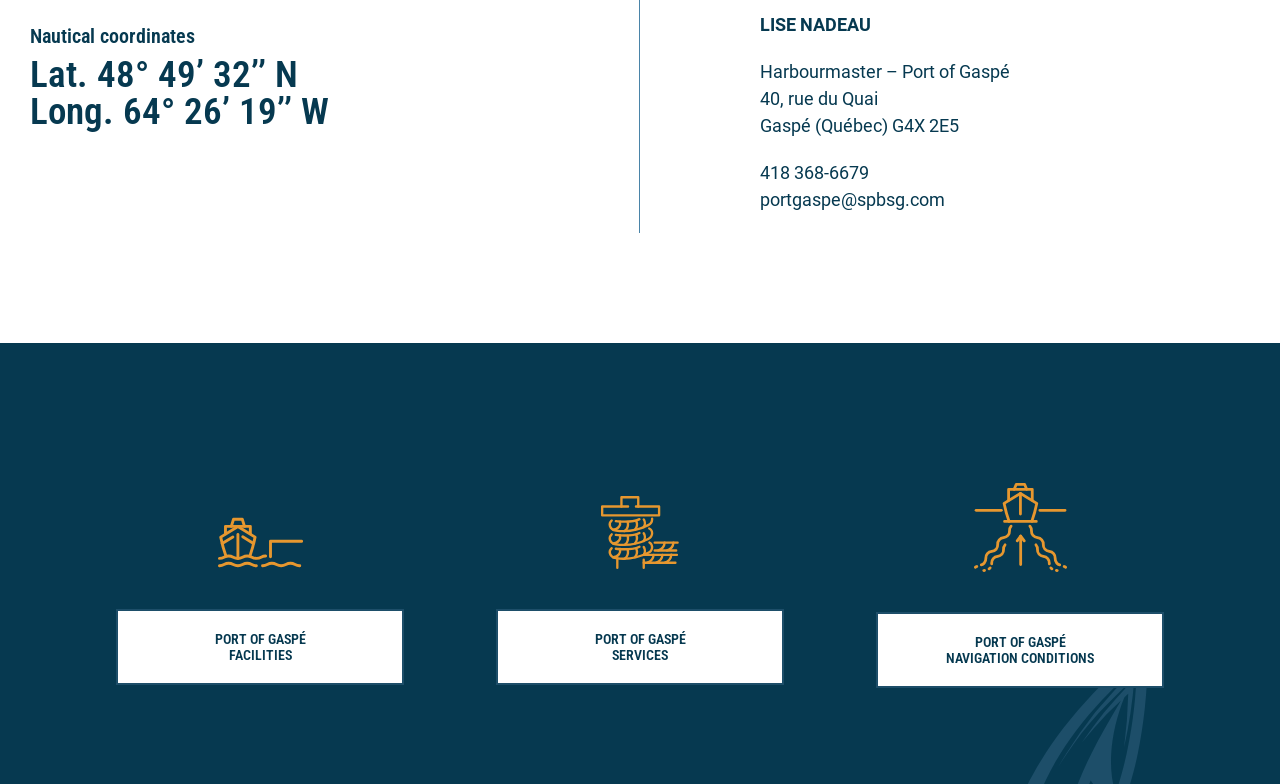Determine the bounding box coordinates for the UI element with the following description: "Port of Gaspénavigation conditions". The coordinates should be four float numbers between 0 and 1, represented as [left, top, right, bottom].

[0.684, 0.781, 0.909, 0.878]